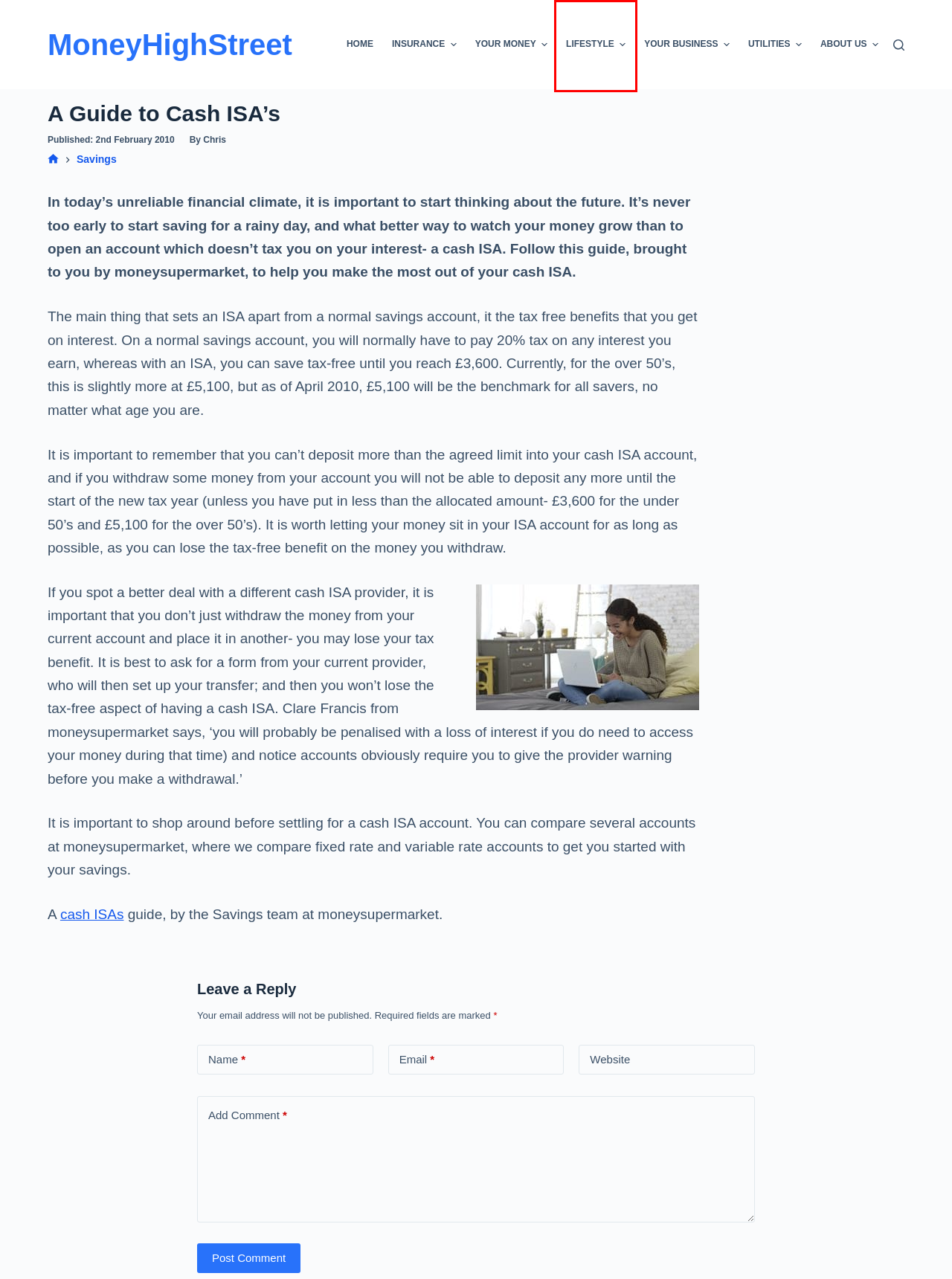Observe the webpage screenshot and focus on the red bounding box surrounding a UI element. Choose the most appropriate webpage description that corresponds to the new webpage after clicking the element in the bounding box. Here are the candidates:
A. MoneyHighStreet -
B. About Us - MoneyHighStreet
C. Your Business Archives - MoneyHighStreet
D. Insurance Archives - MoneyHighStreet
E. Terms of Use - MoneyHighStreet
F. Chris, Author at MoneyHighStreet
G. Privacy - MoneyHighStreet
H. Lifestyle Archives - MoneyHighStreet

H